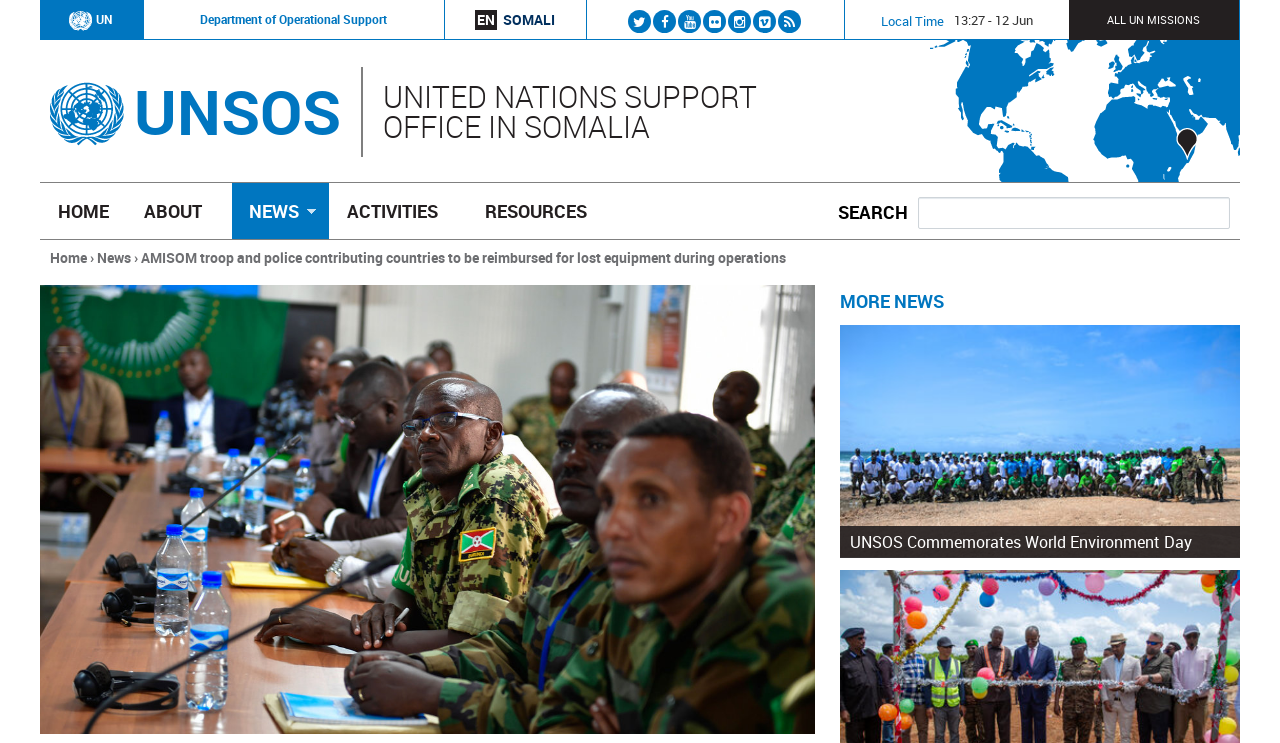Determine the bounding box coordinates of the region I should click to achieve the following instruction: "Search for something". Ensure the bounding box coordinates are four float numbers between 0 and 1, i.e., [left, top, right, bottom].

[0.655, 0.246, 0.969, 0.322]